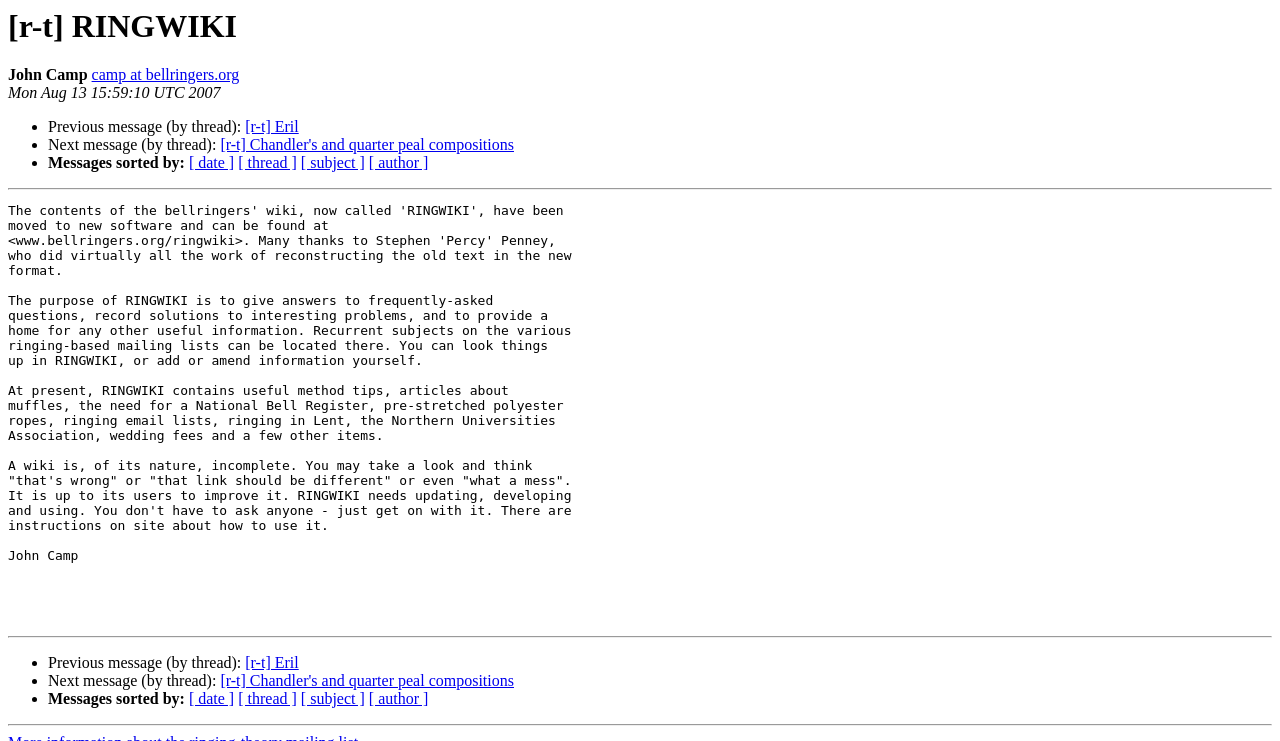Provide an in-depth caption for the elements present on the webpage.

The webpage is titled "[r-t] RINGWIKI" and appears to be a wiki page related to bell ringing. At the top, there is a heading with the same title, followed by the name "John Camp" and an email address "camp at bellringers.org". Below this, there is a timestamp "Mon Aug 13 15:59:10 UTC 2007".

The main content of the page is a block of text that describes the purpose of RINGWIKI, which is to provide answers to frequently-asked questions, record solutions to interesting problems, and to serve as a repository for useful information related to bell ringing. The text also mentions that the wiki is incomplete and needs updating, developing, and using by its users.

On the left side of the page, there are several bullet points with links to related topics, including "Previous message (by thread):", "Next message (by thread):", and "Messages sorted by:". These links are repeated at the bottom of the page.

There are three horizontal separators on the page, dividing the content into sections. The first separator is below the timestamp, the second is below the main block of text, and the third is at the very bottom of the page.

Overall, the page appears to be a information hub for bell ringers, providing access to various resources and topics related to the subject.